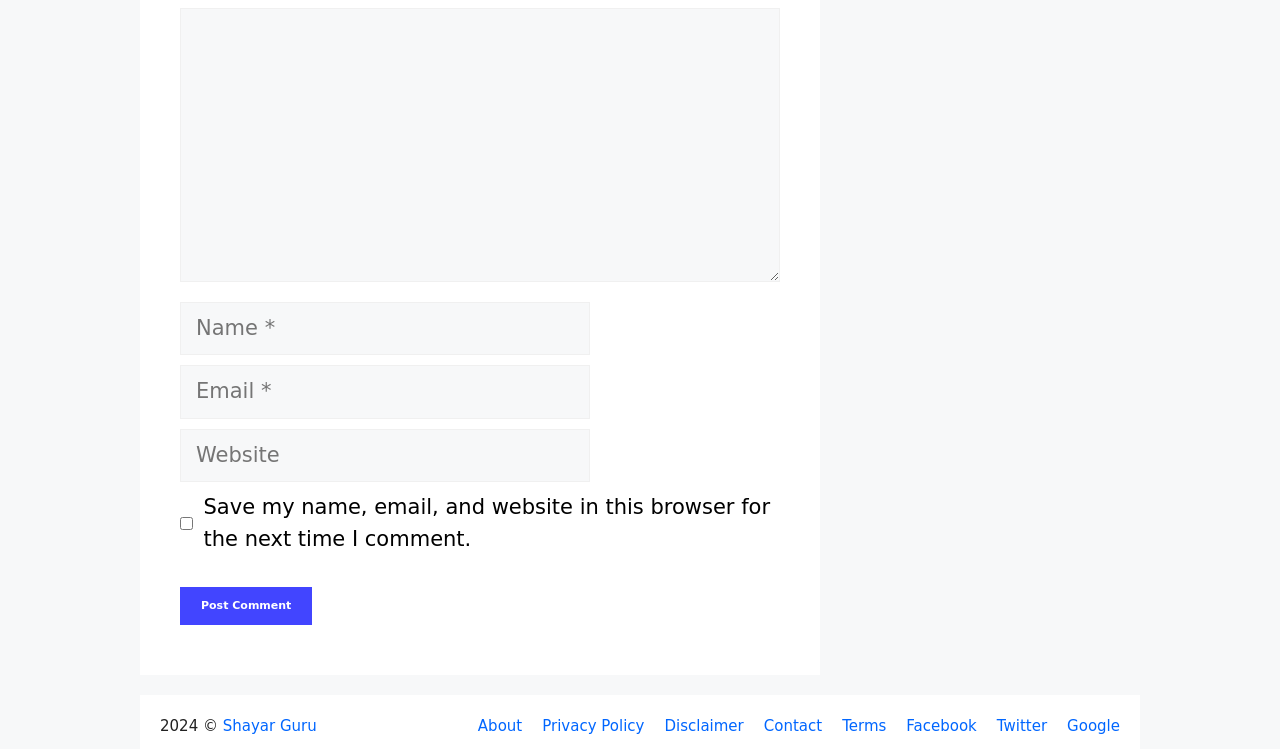Please provide the bounding box coordinates for the element that needs to be clicked to perform the following instruction: "Input your email". The coordinates should be given as four float numbers between 0 and 1, i.e., [left, top, right, bottom].

[0.141, 0.487, 0.461, 0.559]